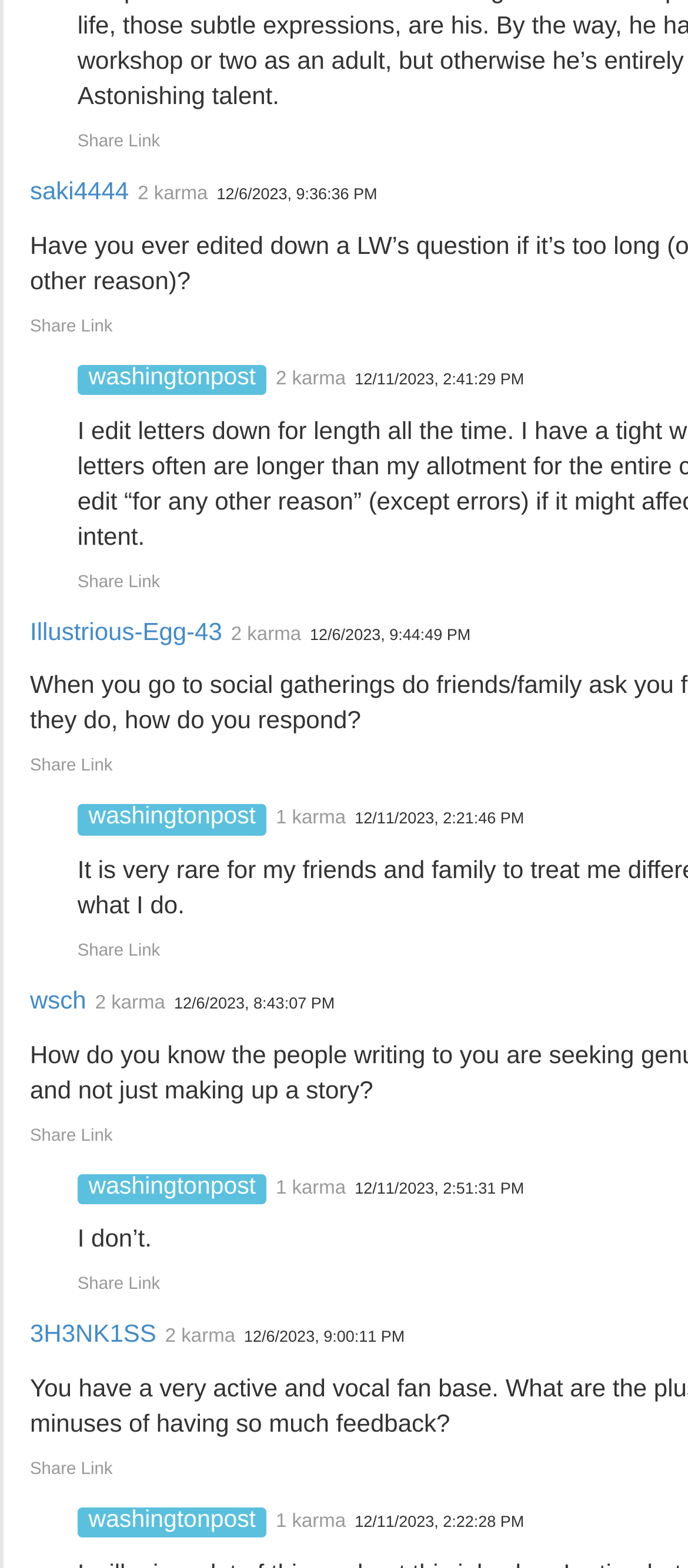Please identify the bounding box coordinates of the clickable area that will fulfill the following instruction: "Share a link". The coordinates should be in the format of four float numbers between 0 and 1, i.e., [left, top, right, bottom].

[0.113, 0.085, 0.233, 0.097]